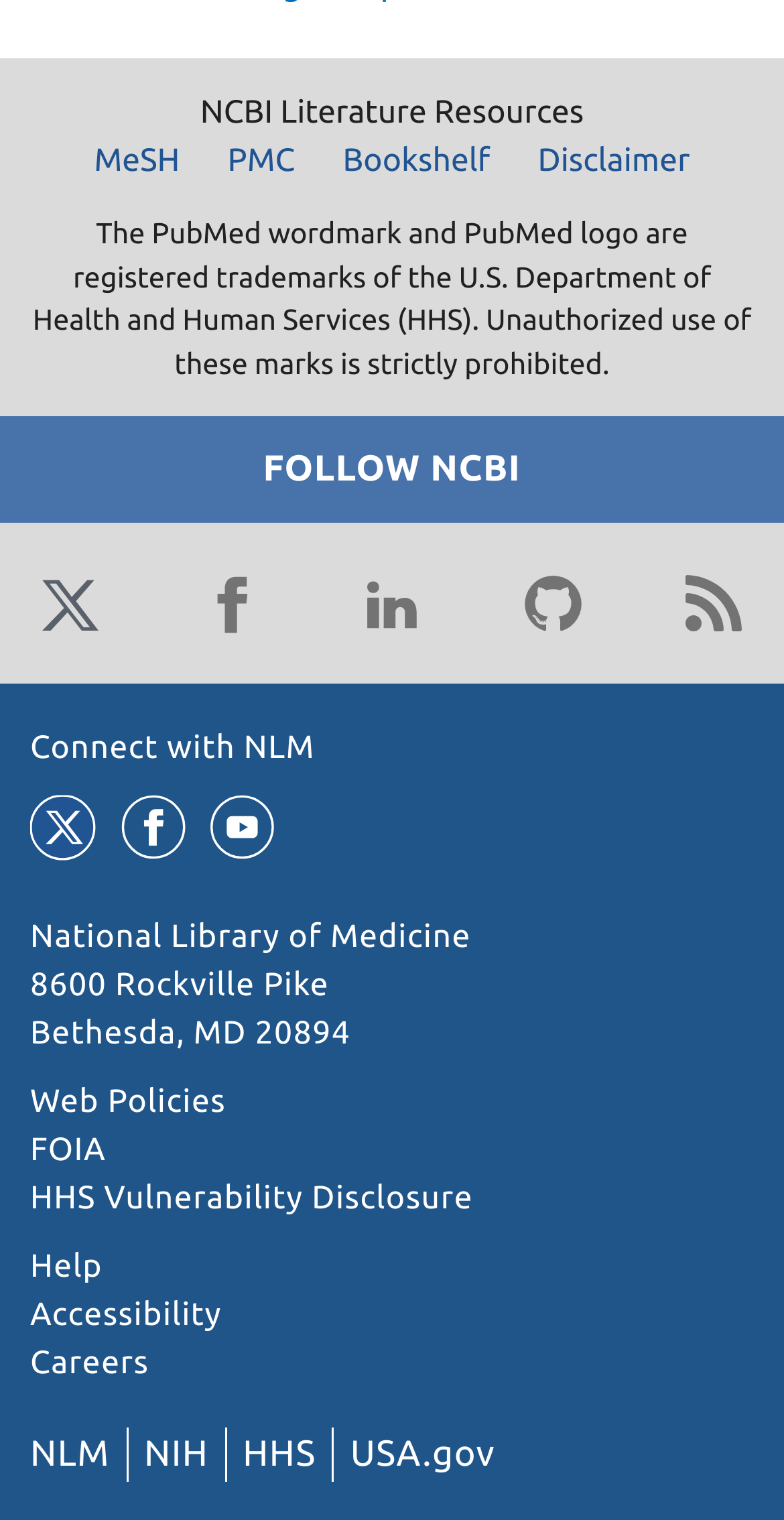Using the elements shown in the image, answer the question comprehensively: What is the name of the library?

I inferred this answer by looking at the static text element with the content 'National Library of Medicine' located at the top of the webpage, which suggests that it is the name of the library or organization.